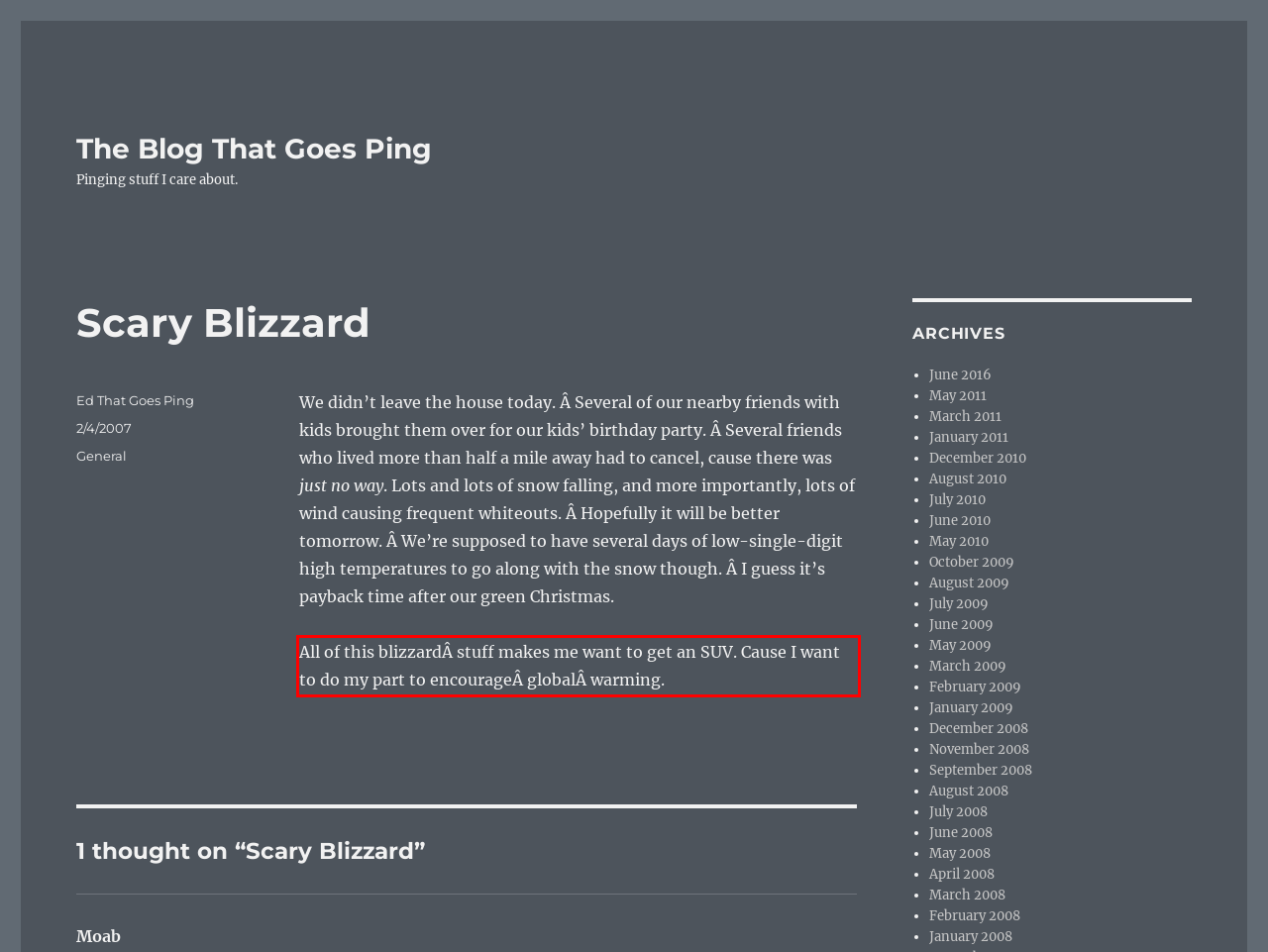Please extract the text content from the UI element enclosed by the red rectangle in the screenshot.

All of this blizzardÂ stuff makes me want to get an SUV. Cause I want to do my part to encourageÂ globalÂ warming.